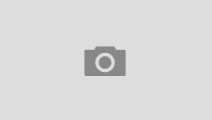Please answer the following question using a single word or phrase: 
What does the article provide?

Guidance